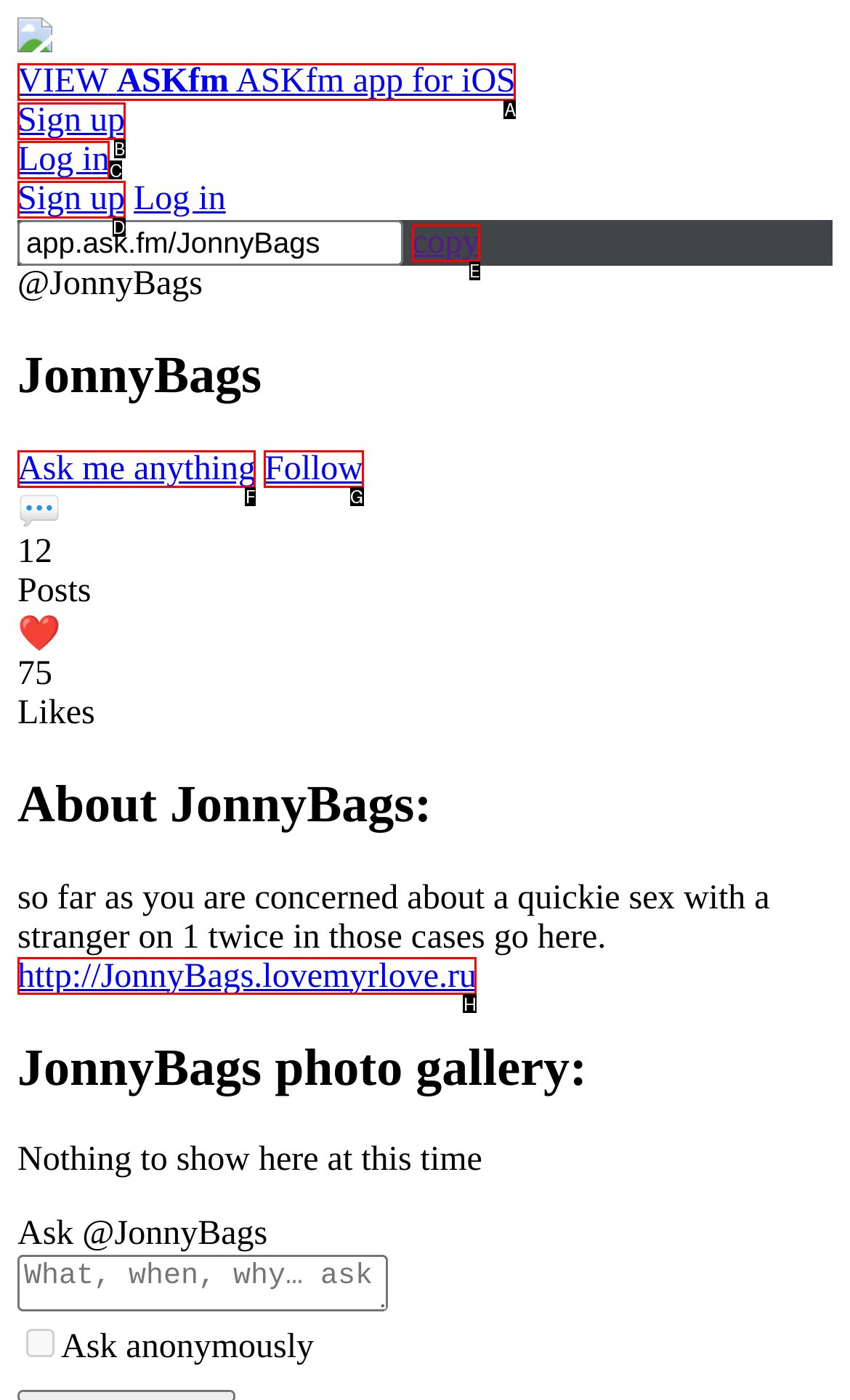Determine which HTML element to click for this task: Log in Provide the letter of the selected choice.

C